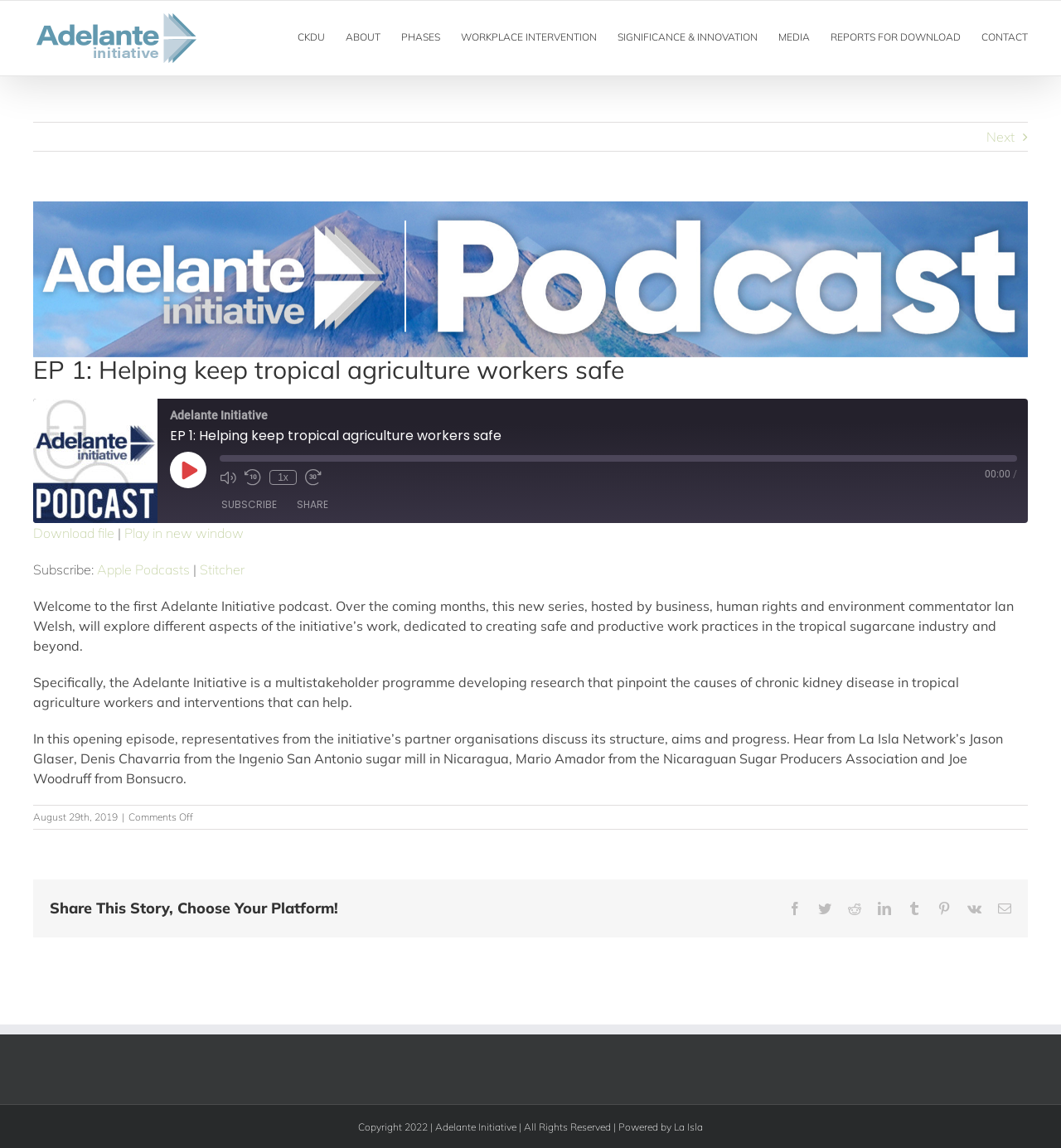Extract the bounding box of the UI element described as: "Workplace Intervention".

[0.434, 0.001, 0.562, 0.061]